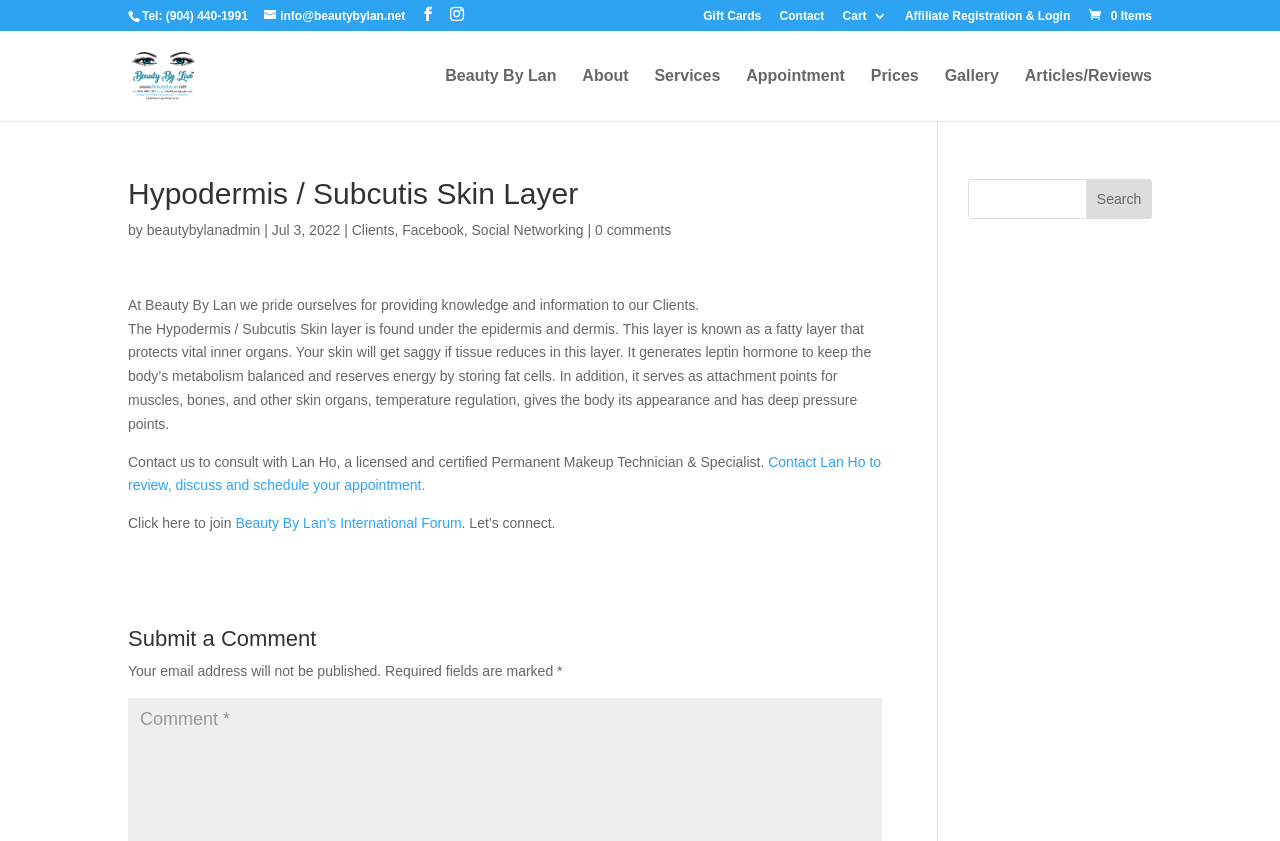Elaborate on the webpage's design and content in a detailed caption.

The webpage is about the Hypodermis/Subcutis Skin Layer, a topic related to beauty and skincare. At the top, there is a navigation bar with several links, including "Gift Cards", "Contact", "Cart", and "Affiliate Registration & Login". Below the navigation bar, there is a logo of "Beauty By Lan" with a link to the homepage.

The main content of the webpage is divided into several sections. The first section has a heading "Hypodermis / Subcutis Skin Layer" followed by a brief description of the topic. There is also a link to the author, "beautybylanadmin", and a date "Jul 3, 2022". Additionally, there are links to "Clients", "Facebook", and "Social Networking" on the same line.

The next section provides more detailed information about the Hypodermis/Subcutis Skin Layer, including its function, characteristics, and importance. The text is quite lengthy and informative.

Below the informative text, there is a call-to-action section, encouraging visitors to contact Lan Ho, a licensed and certified Permanent Makeup Technician & Specialist, to consult and schedule an appointment.

Further down, there is a section inviting visitors to join "Beauty By Lan's International Forum" to connect with others. The webpage also has a search bar at the top right corner, allowing visitors to search for specific topics or keywords.

At the bottom of the webpage, there is a comment section where visitors can submit their comments. The section includes a heading "Submit a Comment", a text box to enter the comment, and a button to submit the comment. There are also some notes about the comment policy, including a reminder that email addresses will not be published and that required fields are marked with an asterisk.